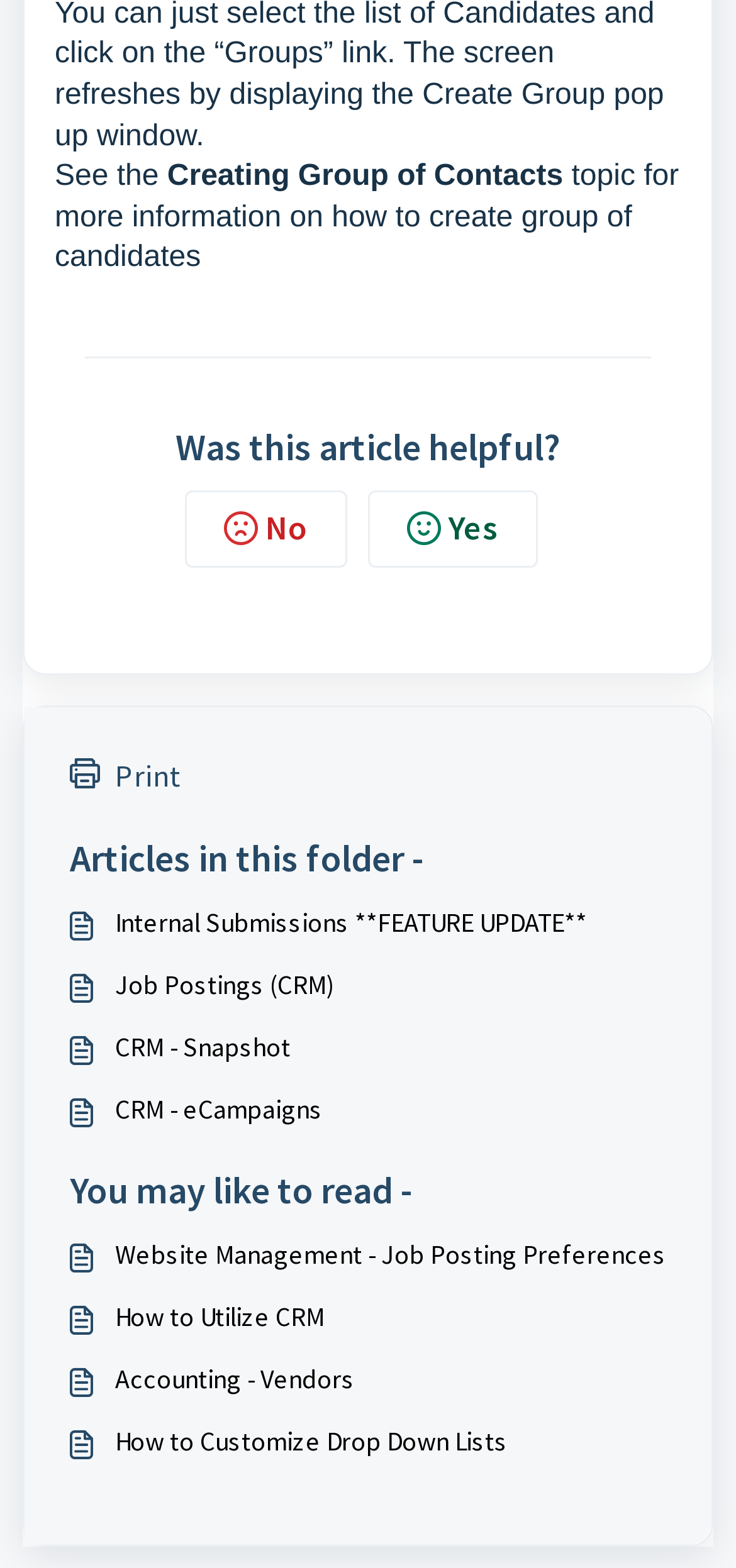Locate the bounding box of the UI element with the following description: "No".

[0.25, 0.313, 0.471, 0.362]